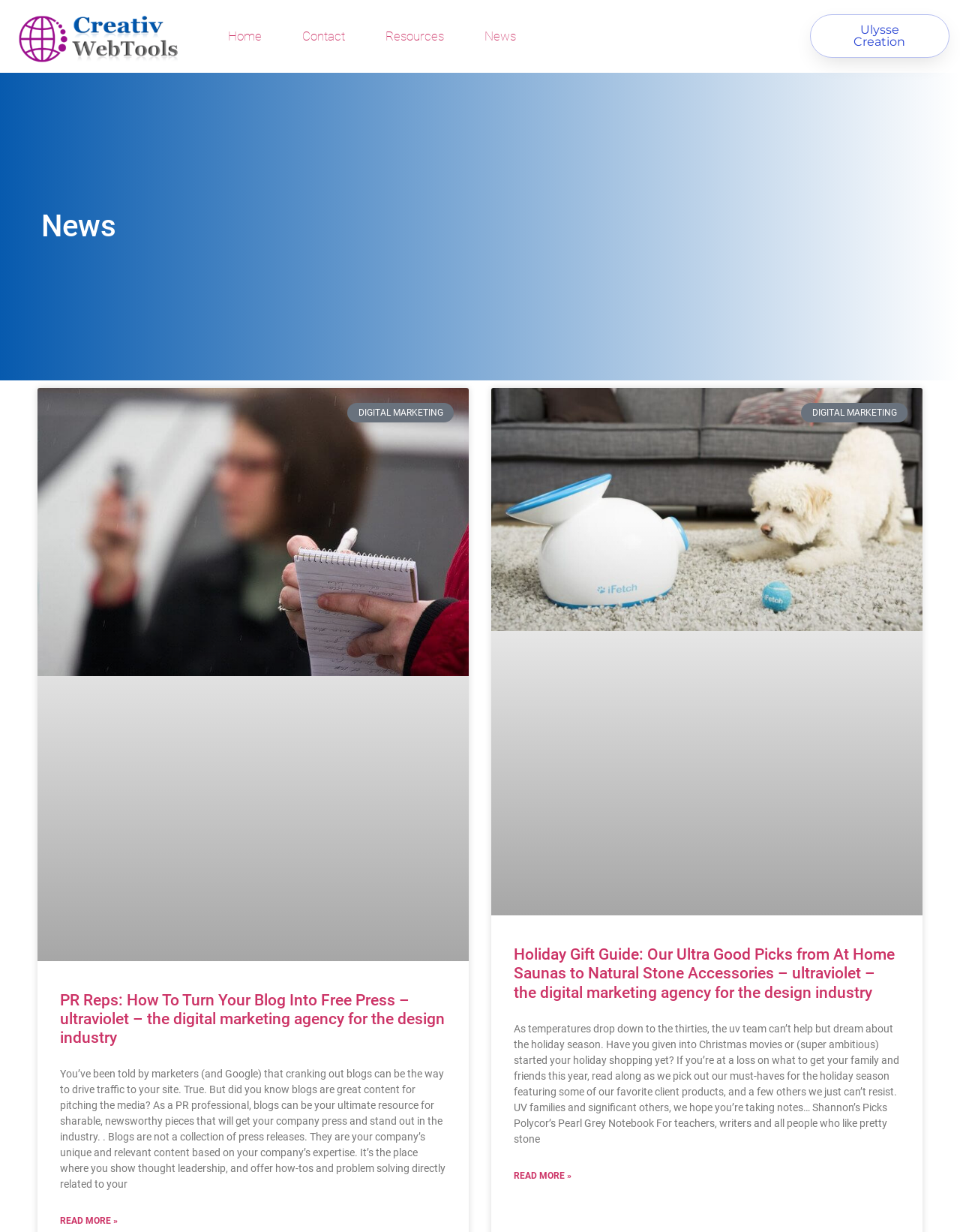What is the topic of the first news article?
Based on the image, give a concise answer in the form of a single word or short phrase.

DIGITAL MARKETING